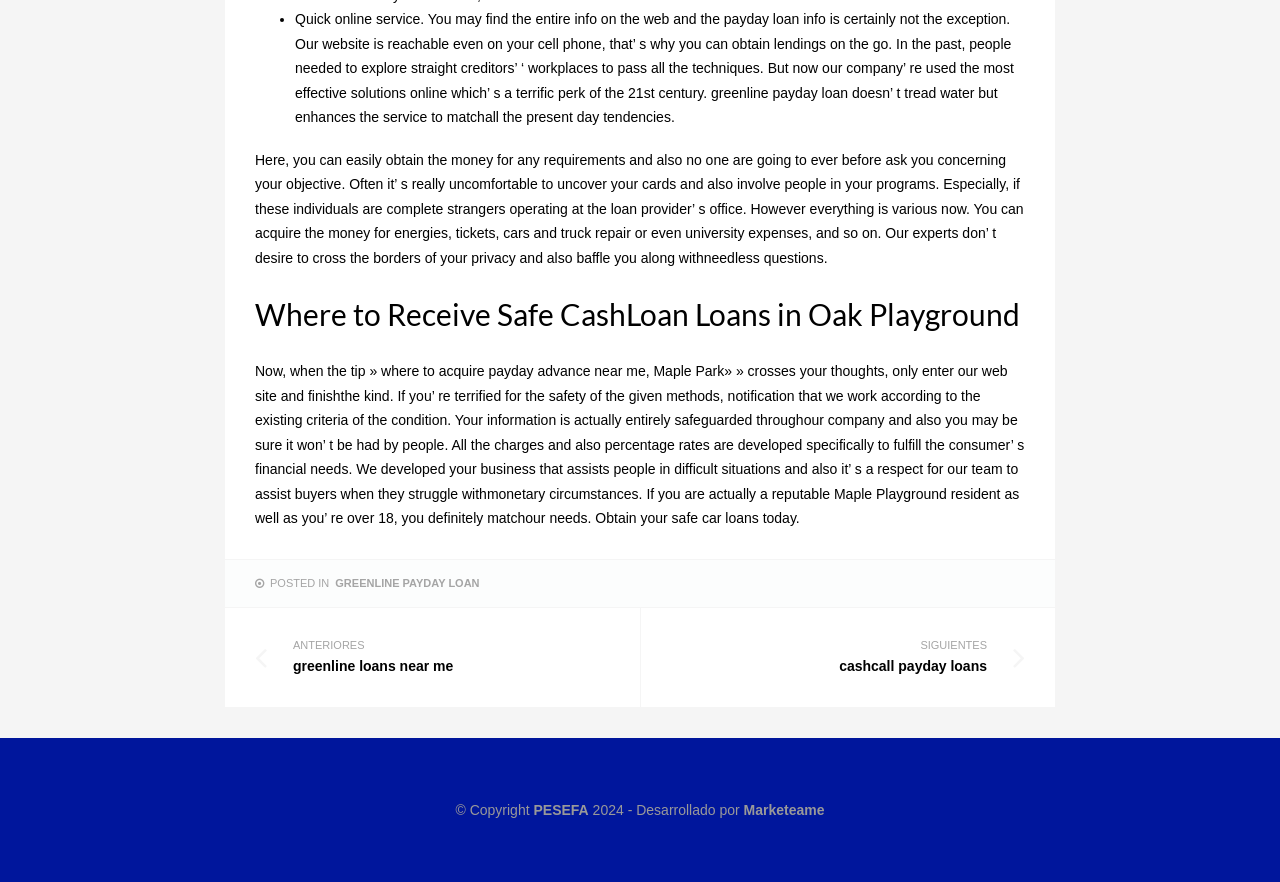Identify the bounding box of the UI component described as: "Anteriores greenline loans near me".

[0.199, 0.723, 0.5, 0.767]